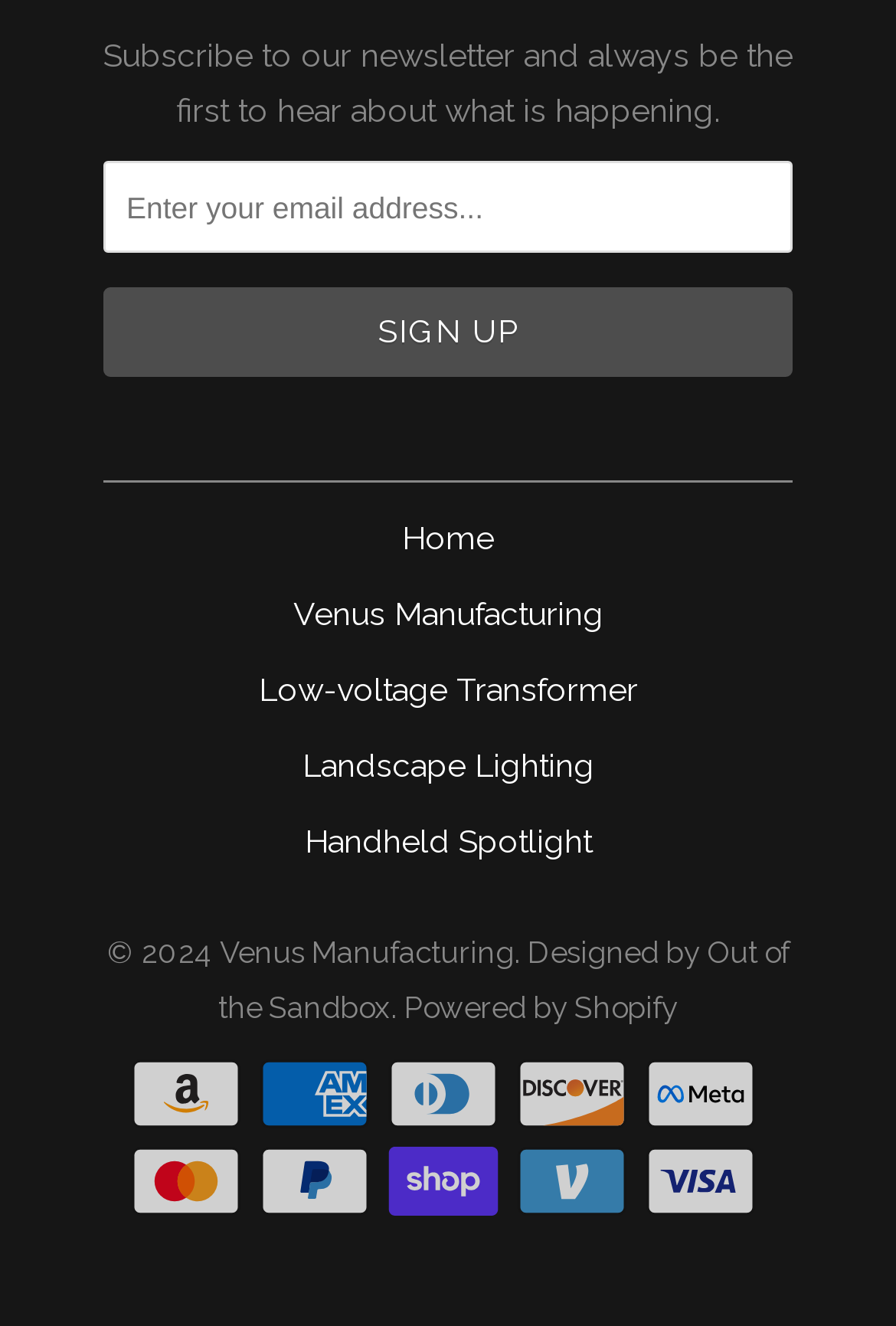Find the bounding box coordinates of the clickable area that will achieve the following instruction: "Enter email address".

[0.115, 0.122, 0.885, 0.191]